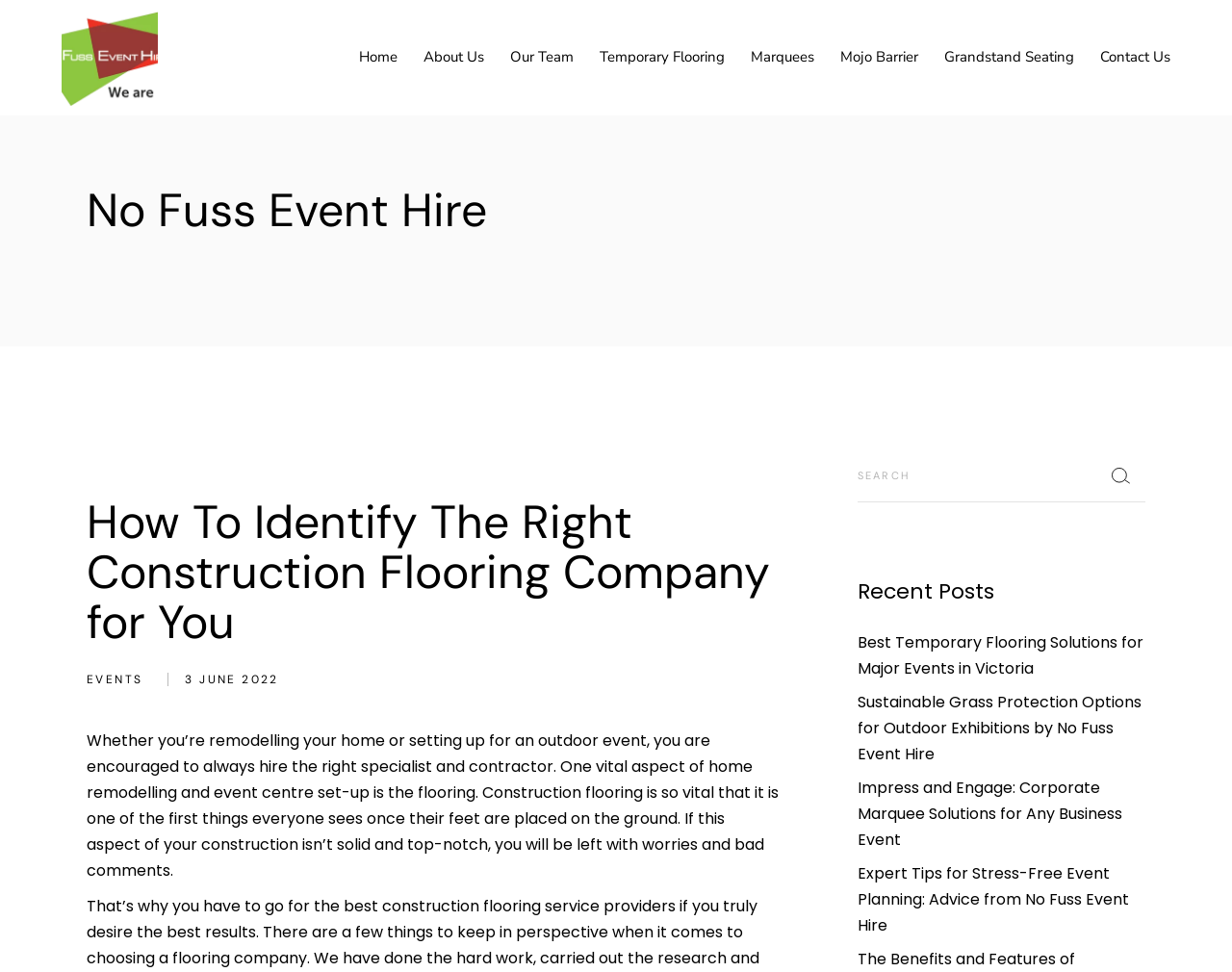Given the following UI element description: "Canopies", find the bounding box coordinates in the webpage screenshot.

[0.466, 0.151, 0.66, 0.177]